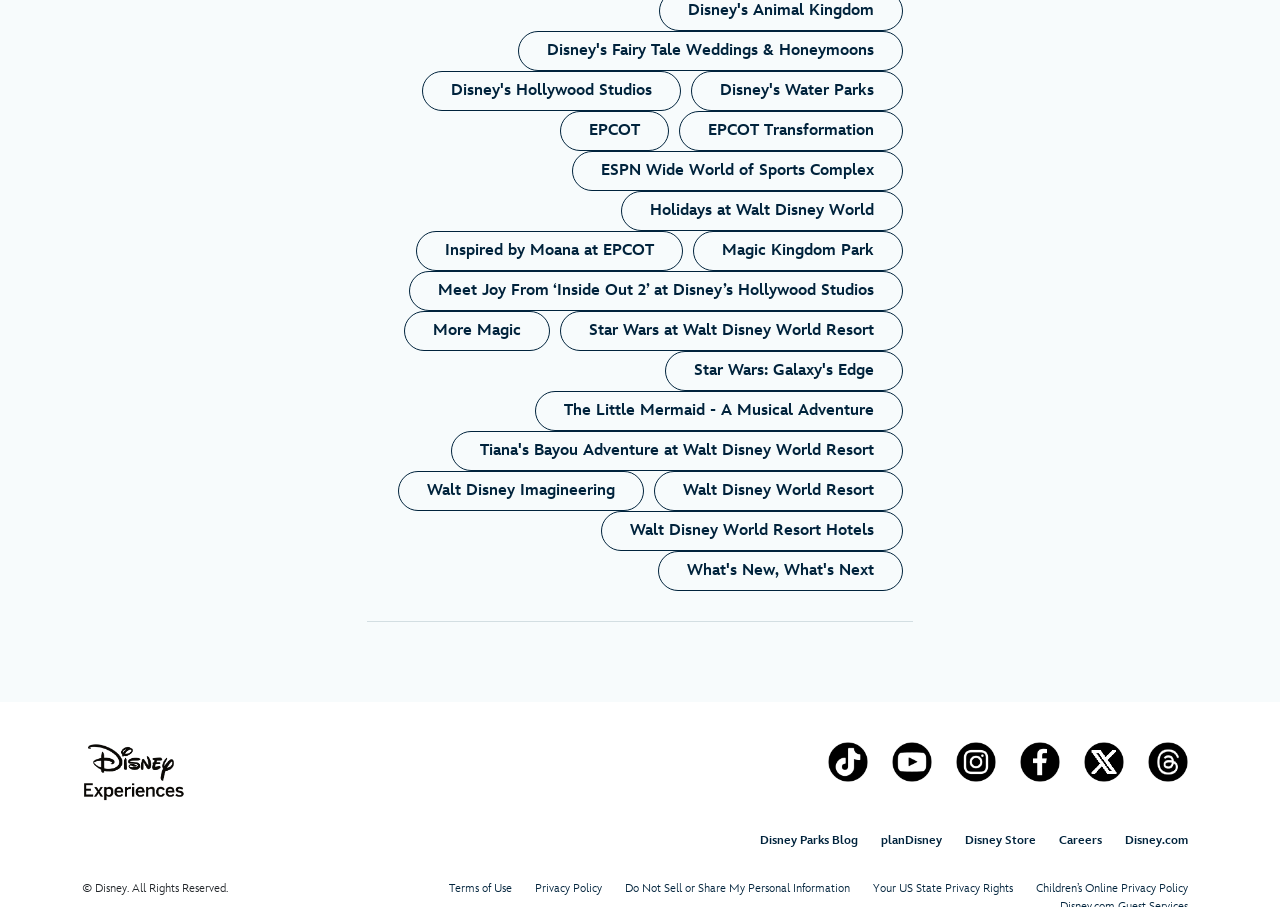Provide your answer in a single word or phrase: 
How many social media links are present at the bottom of the page?

5